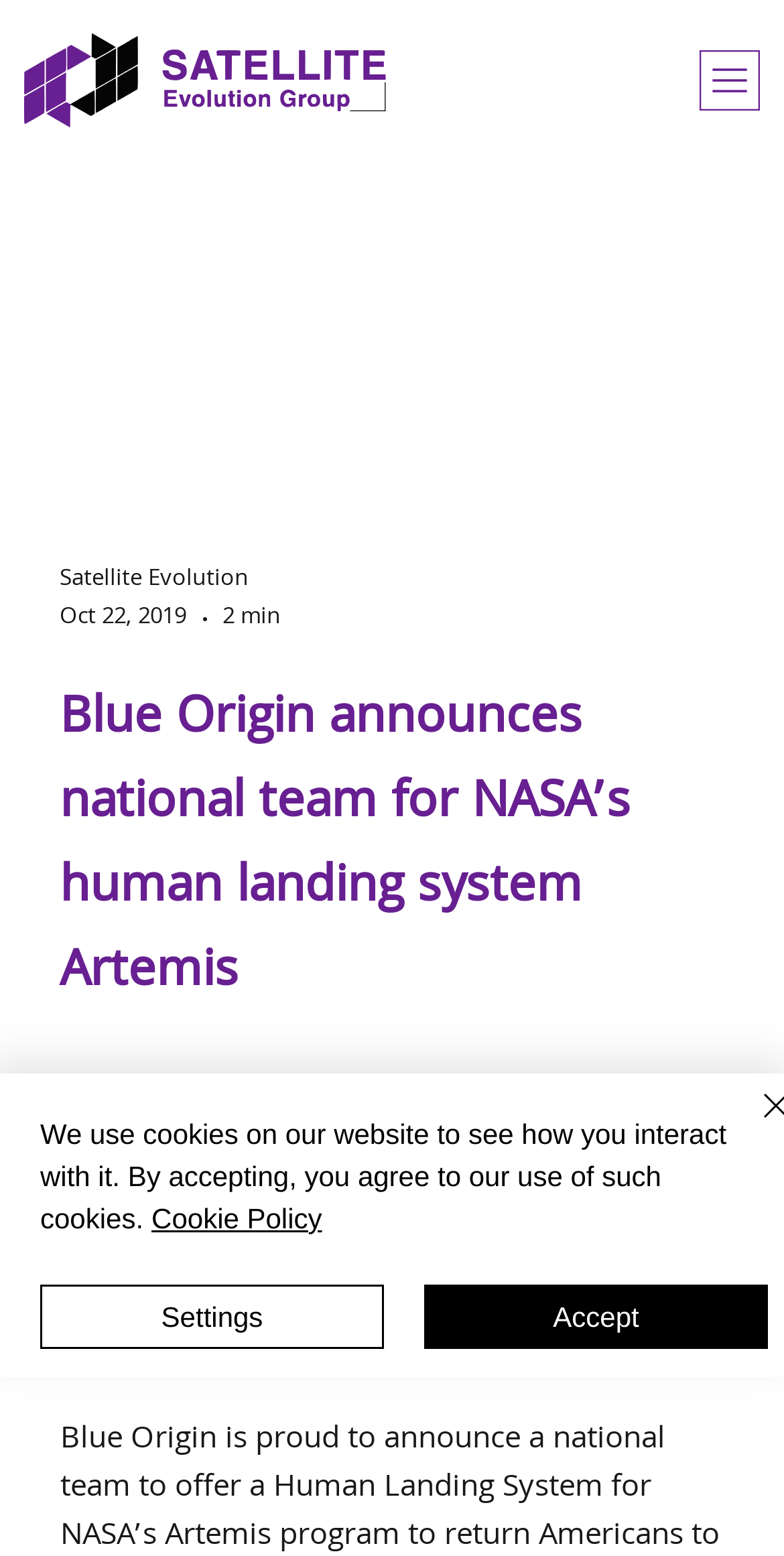What is the date of the announcement?
Please look at the screenshot and answer in one word or a short phrase.

Oct 22, 2019